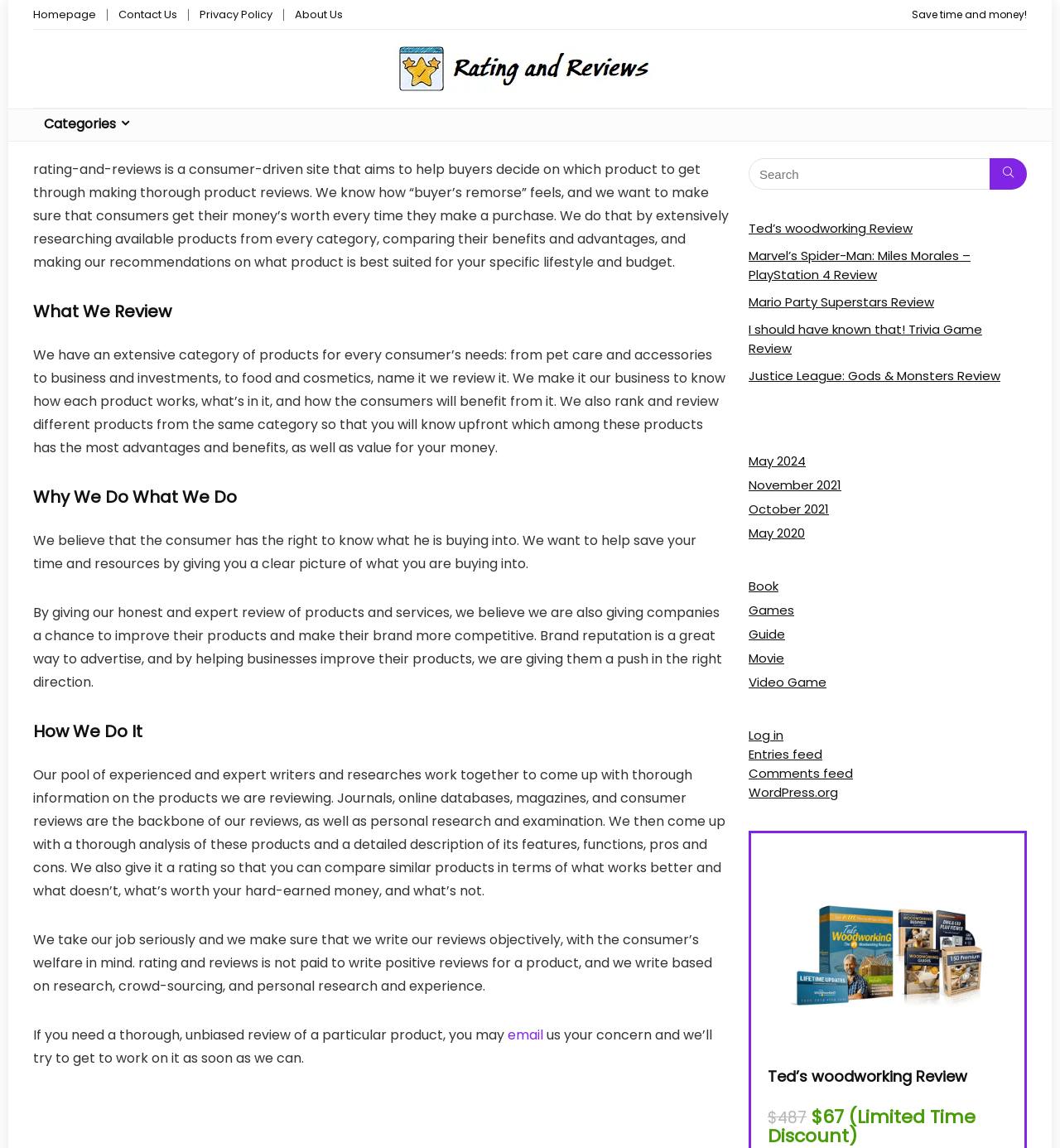Can you identify the bounding box coordinates of the clickable region needed to carry out this instruction: 'Read the 'What We Review' section'? The coordinates should be four float numbers within the range of 0 to 1, stated as [left, top, right, bottom].

[0.031, 0.261, 0.688, 0.281]